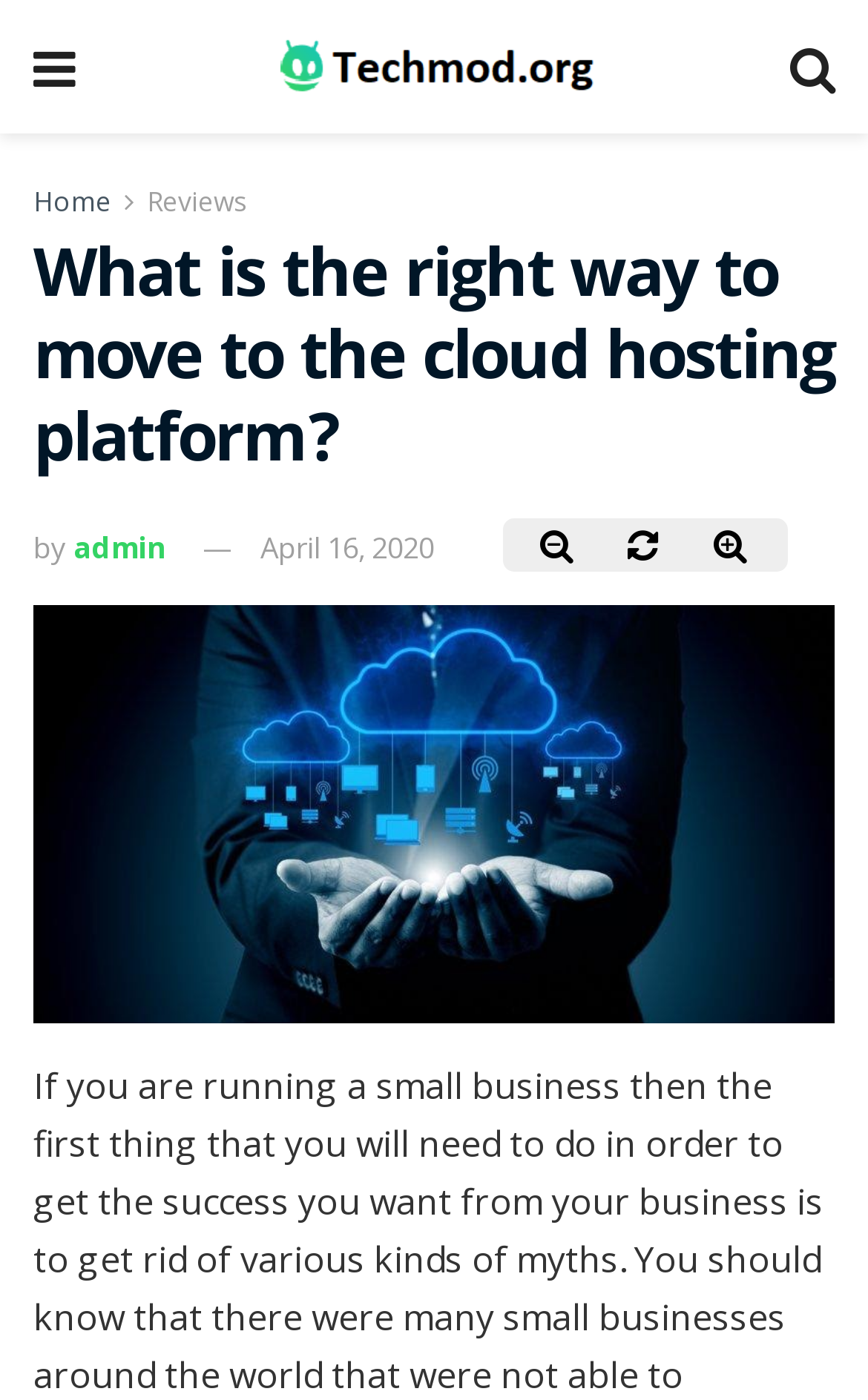Refer to the screenshot and answer the following question in detail:
How many social media buttons are present?

There are three social media buttons present on the webpage, which are represented by icons '', '', and '', located at the top right corner of the webpage, with bounding box coordinates of [0.579, 0.37, 0.708, 0.408], [0.708, 0.37, 0.779, 0.408], and [0.779, 0.37, 0.908, 0.408] respectively.